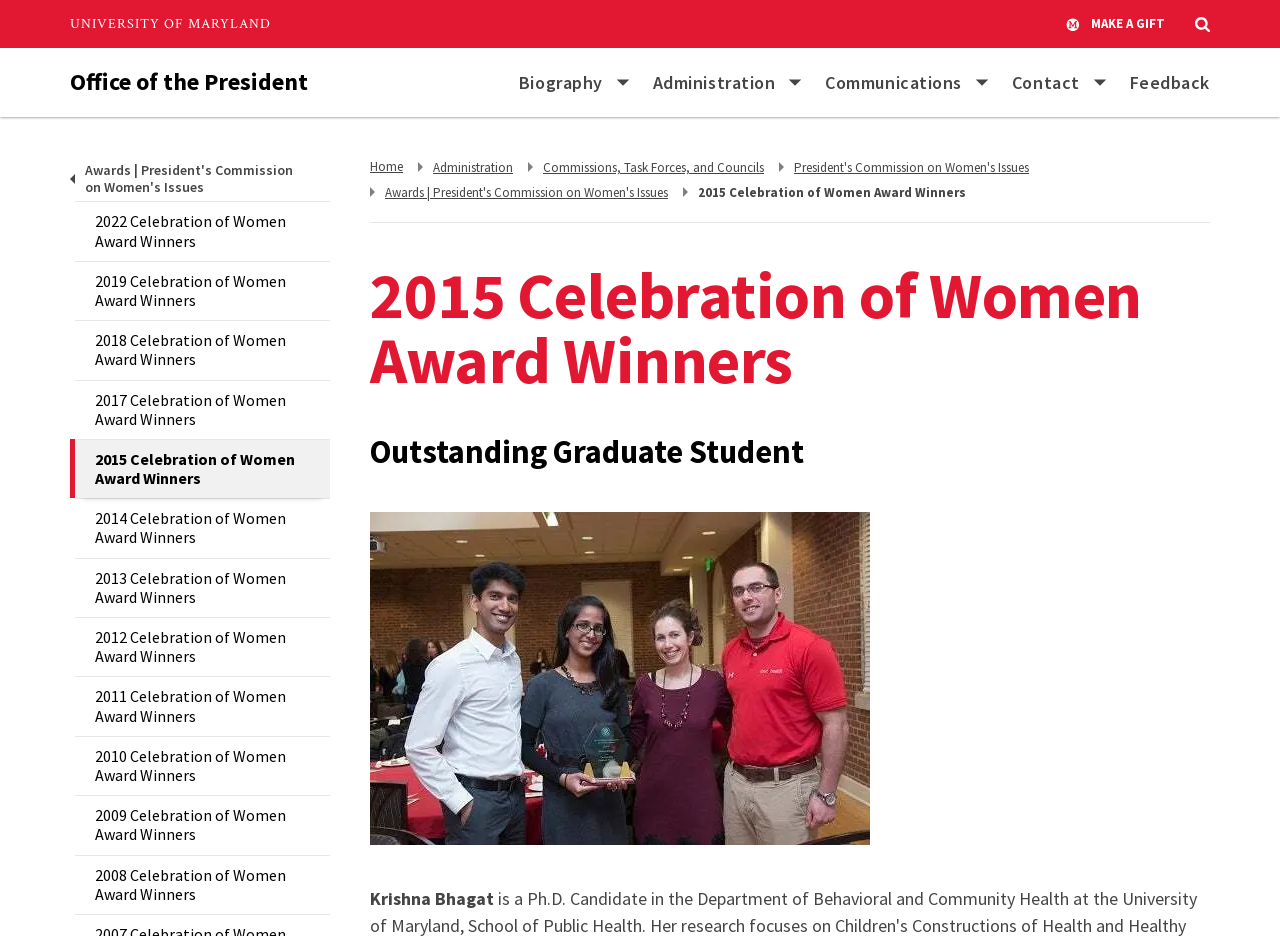How many years of award winners are listed on the page?
Please provide a single word or phrase based on the screenshot.

13